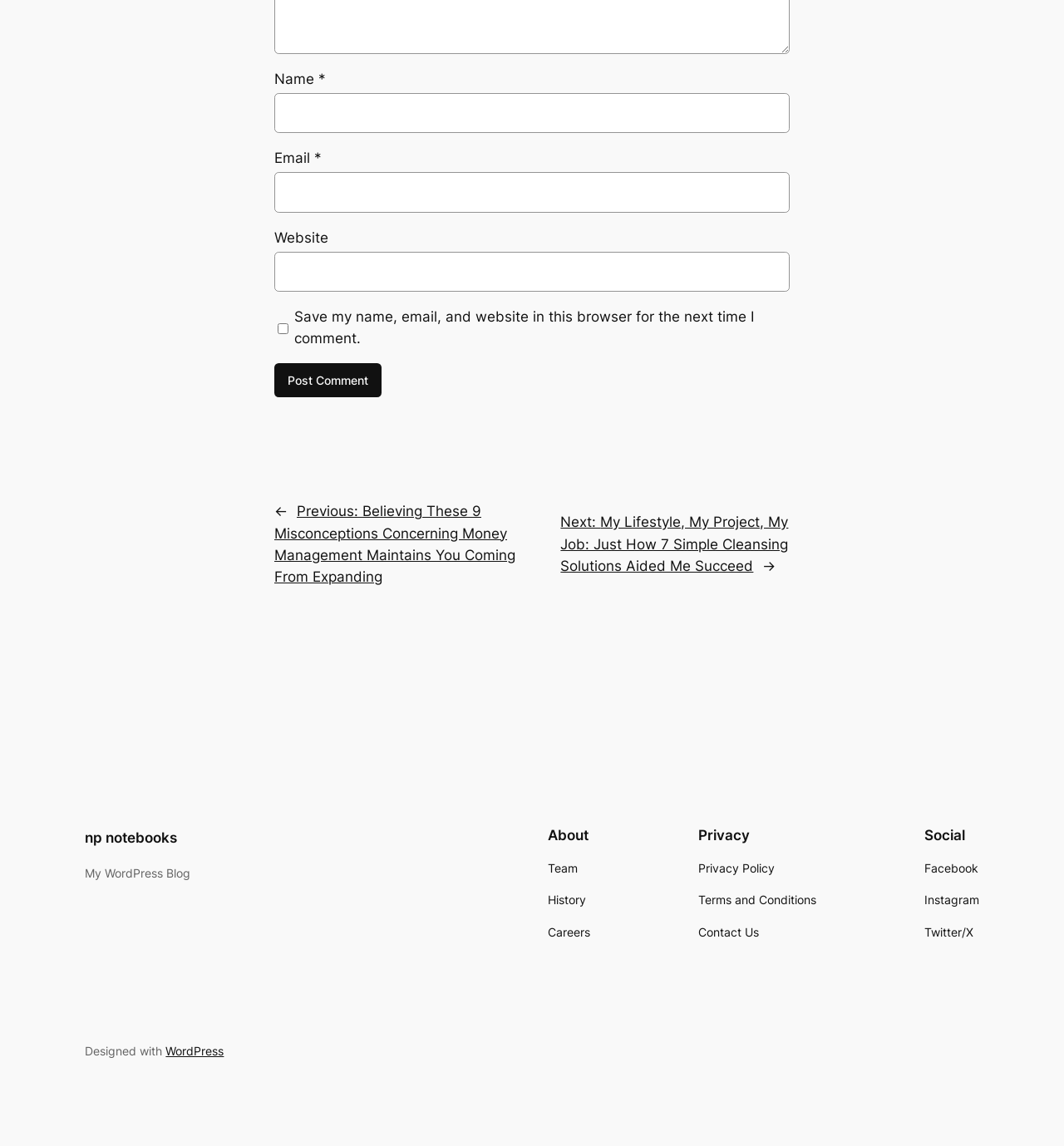Identify the bounding box coordinates of the clickable region to carry out the given instruction: "Go to the About page".

[0.515, 0.75, 0.555, 0.822]